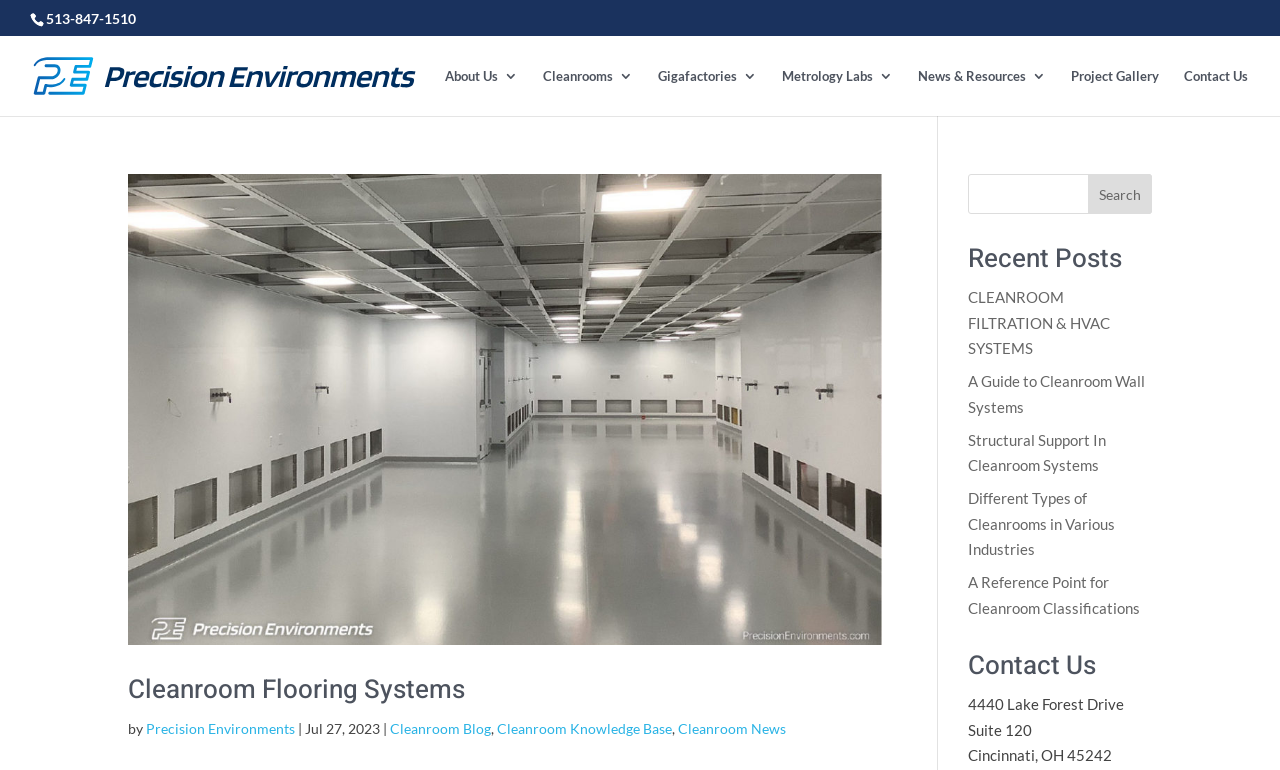Bounding box coordinates must be specified in the format (top-left x, top-left y, bottom-right x, bottom-right y). All values should be floating point numbers between 0 and 1. What are the bounding box coordinates of the UI element described as: CLEANROOM FILTRATION & HVAC SYSTEMS

[0.756, 0.374, 0.867, 0.464]